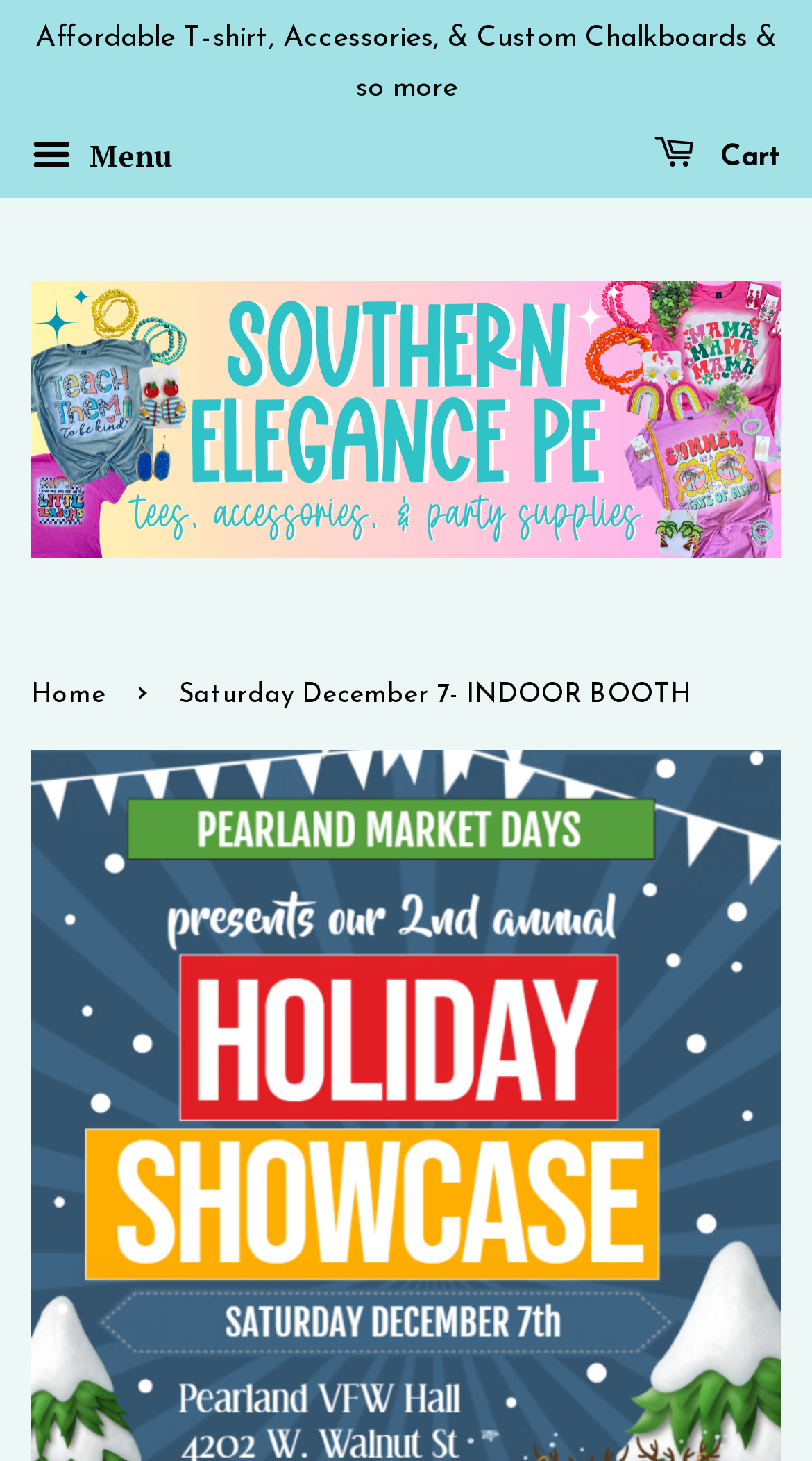What is the name of the vendor?
Using the information presented in the image, please offer a detailed response to the question.

The name of the vendor can be found in the link element with the text 'Southern Elegance PE' which is located at the top of the page, and it is also the title of the webpage.